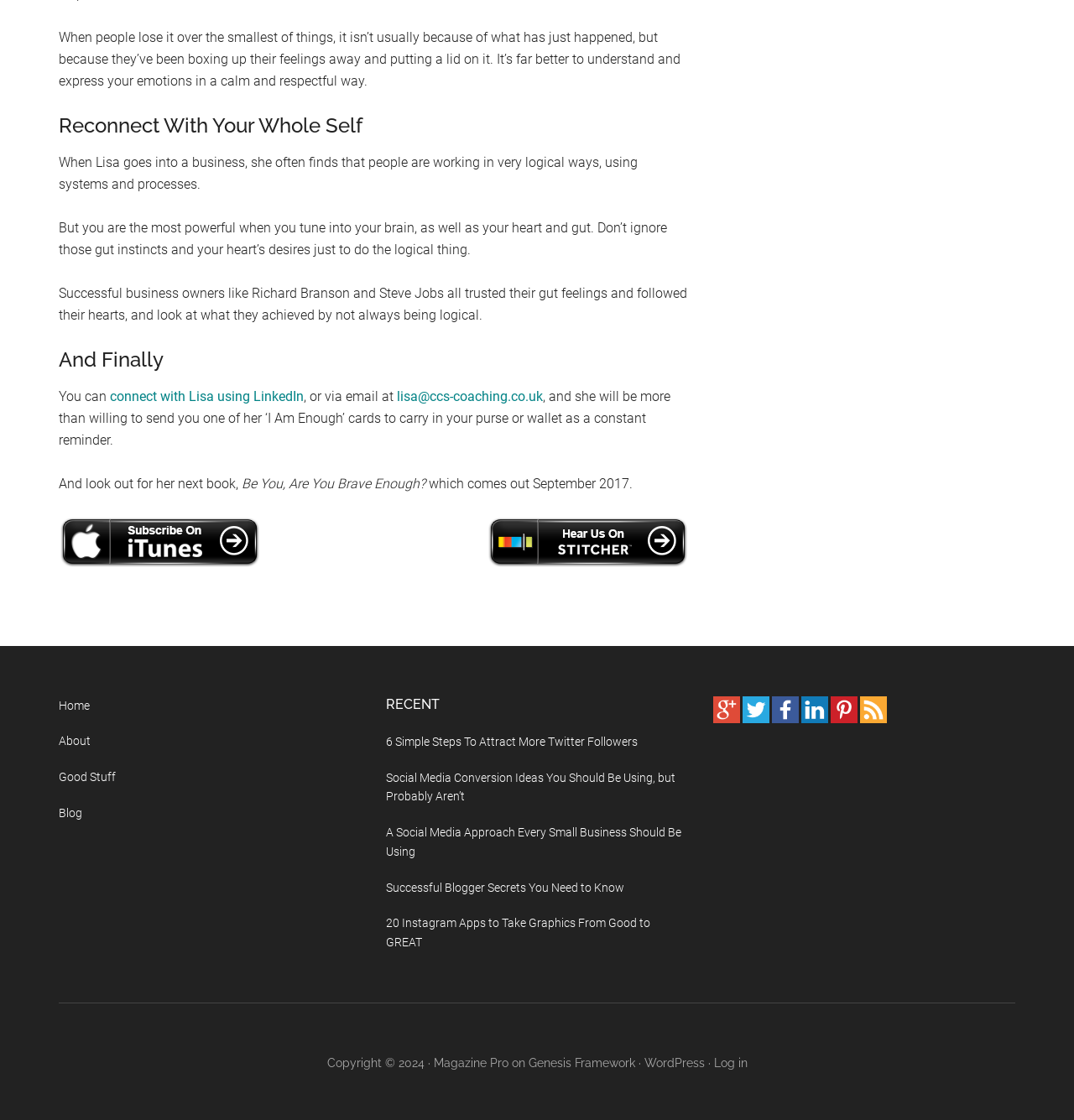Find the bounding box coordinates of the clickable area required to complete the following action: "read the blog".

[0.055, 0.72, 0.077, 0.732]